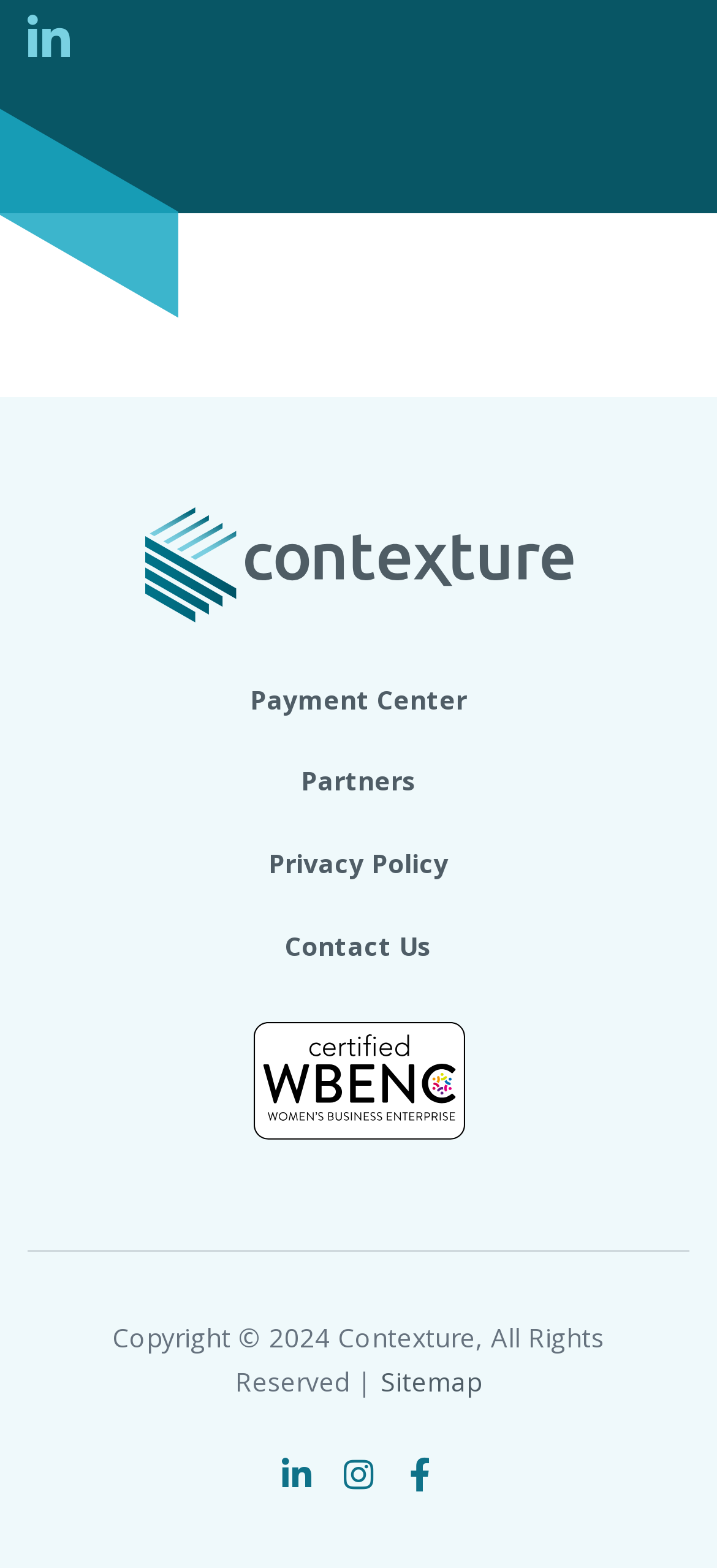What is the company name?
Please provide a comprehensive and detailed answer to the question.

The company name can be determined by looking at the image element with the text 'Contexture' which is a link and has a bounding box coordinate of [0.201, 0.323, 0.799, 0.397]. This suggests that the company name is prominently displayed on the webpage.